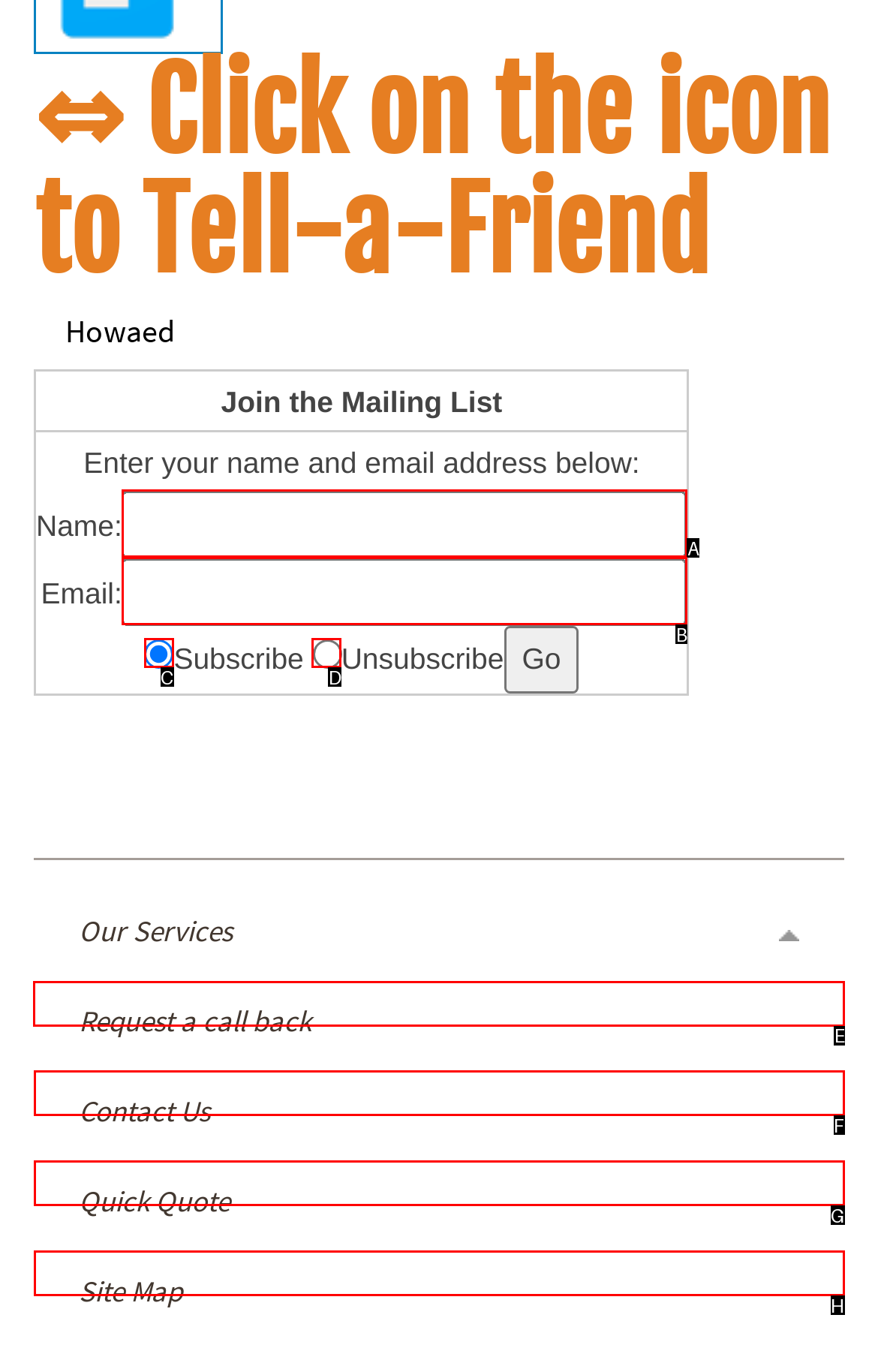Given the task: Request a call back, indicate which boxed UI element should be clicked. Provide your answer using the letter associated with the correct choice.

E